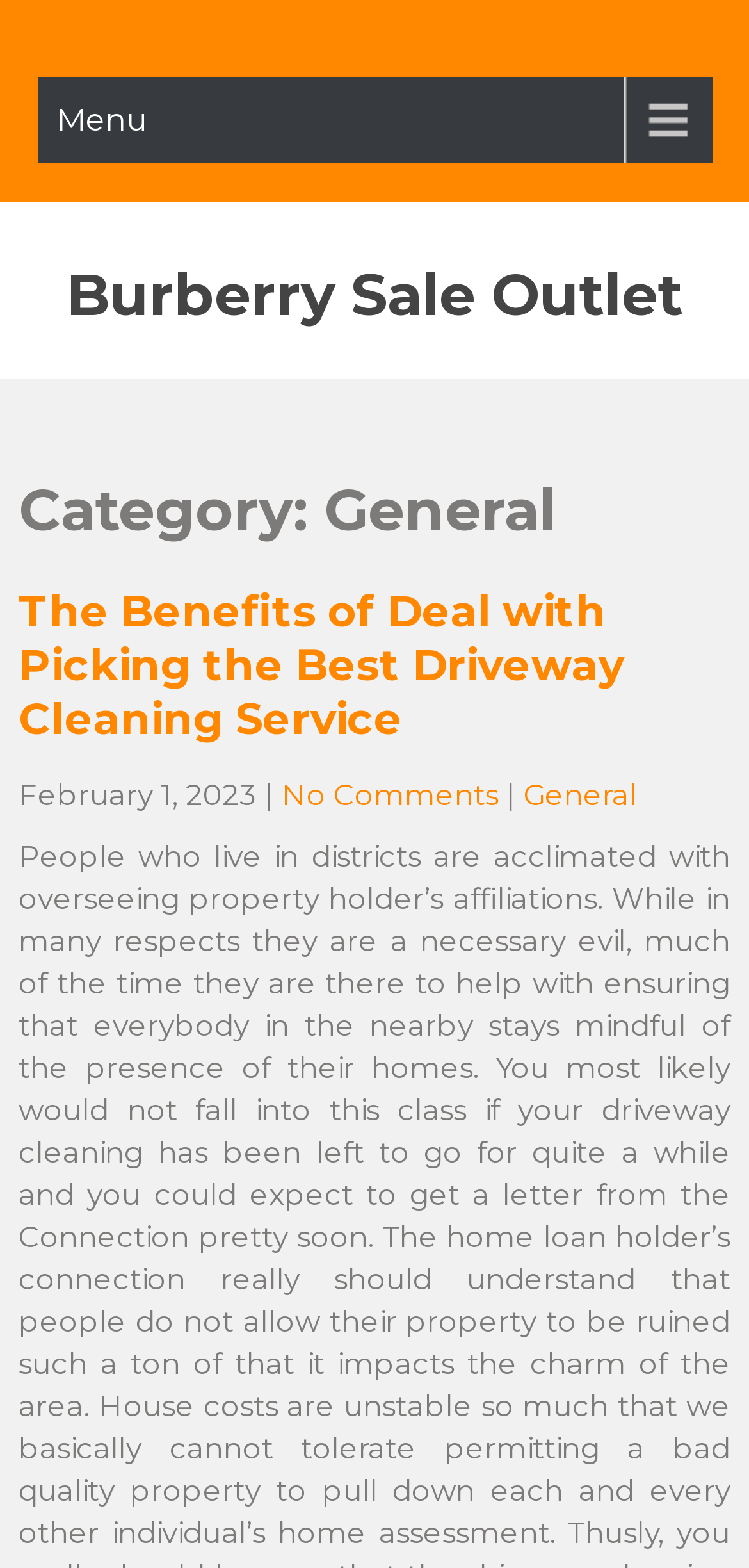What is the title of the article?
Based on the visual content, answer with a single word or a brief phrase.

The Benefits of Deal with Picking the Best Driveway Cleaning Service